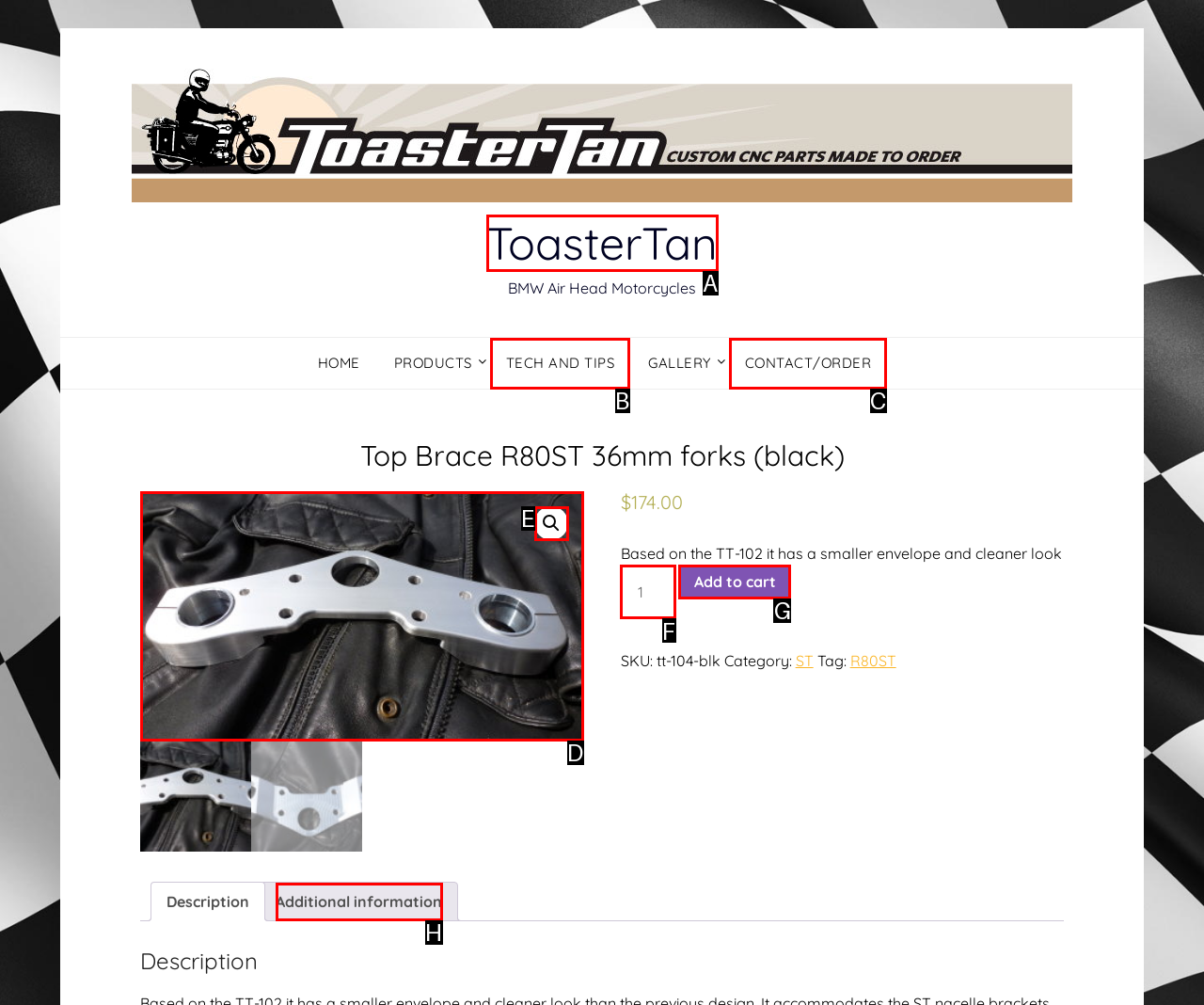Indicate the HTML element that should be clicked to perform the task: Change product quantity Reply with the letter corresponding to the chosen option.

F